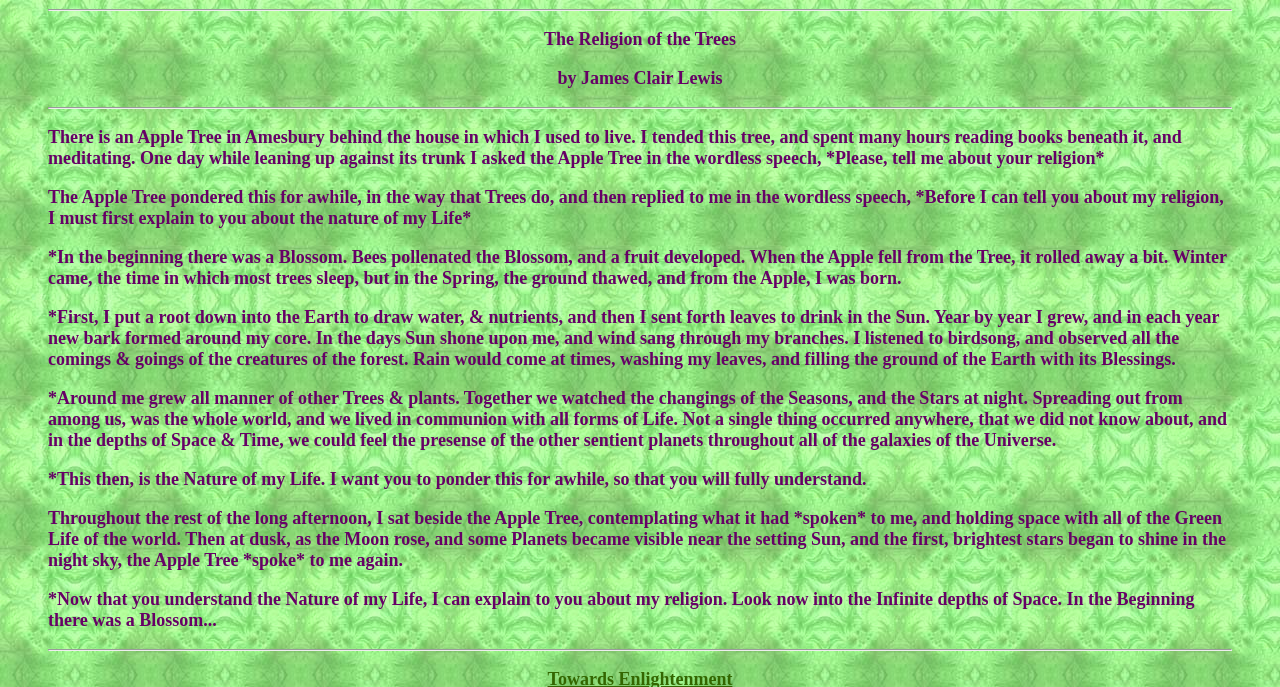Explain the webpage in detail.

The webpage is about "The Religion of the Trees" and features a narrative by James Clair Lewis. At the top, there is a horizontal separator, followed by the author's name "by James Clair Lewis" in a relatively central position. Below the author's name, there is another horizontal separator.

The main content of the webpage is a series of paragraphs, each describing a conversation between the author and an Apple Tree. The text is arranged in a vertical column, with each paragraph building upon the previous one to tell a story. The Apple Tree shares its life story, from its birth from a blossom to its growth and connection with the natural world. The text is dense and poetic, with the Apple Tree describing its experiences in a lyrical and introspective tone.

The paragraphs are arranged in a continuous flow, with no clear headings or breaks, giving the impression of a single, flowing narrative. The text occupies most of the webpage, with the separators at the top and bottom serving as bookends to the main content. Overall, the webpage has a contemplative and introspective tone, inviting the reader to immerse themselves in the world of the Apple Tree and its spiritual perspective.